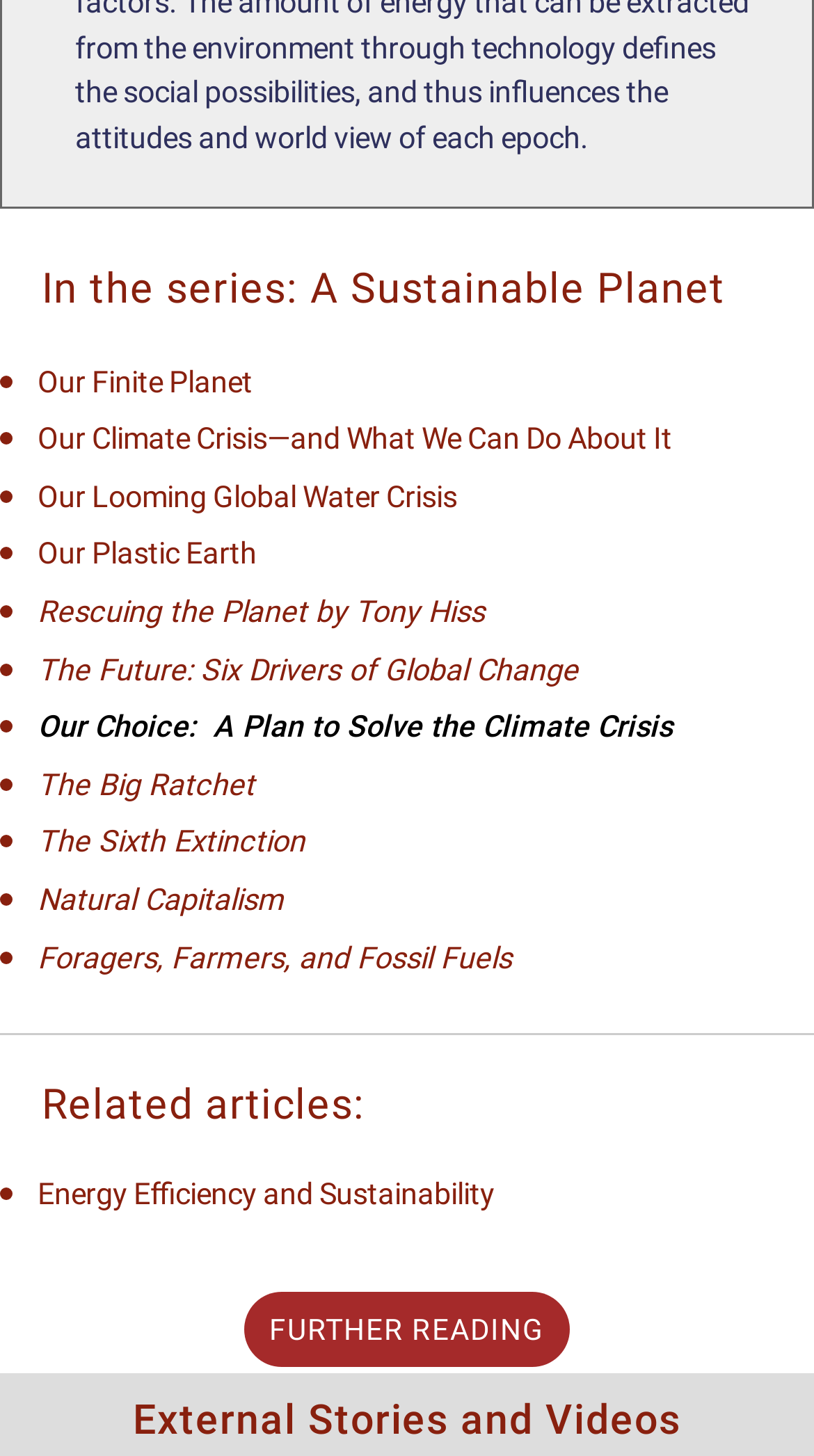Use a single word or phrase to answer the following:
What is the title of the first related article?

Energy Efficiency and Sustainability